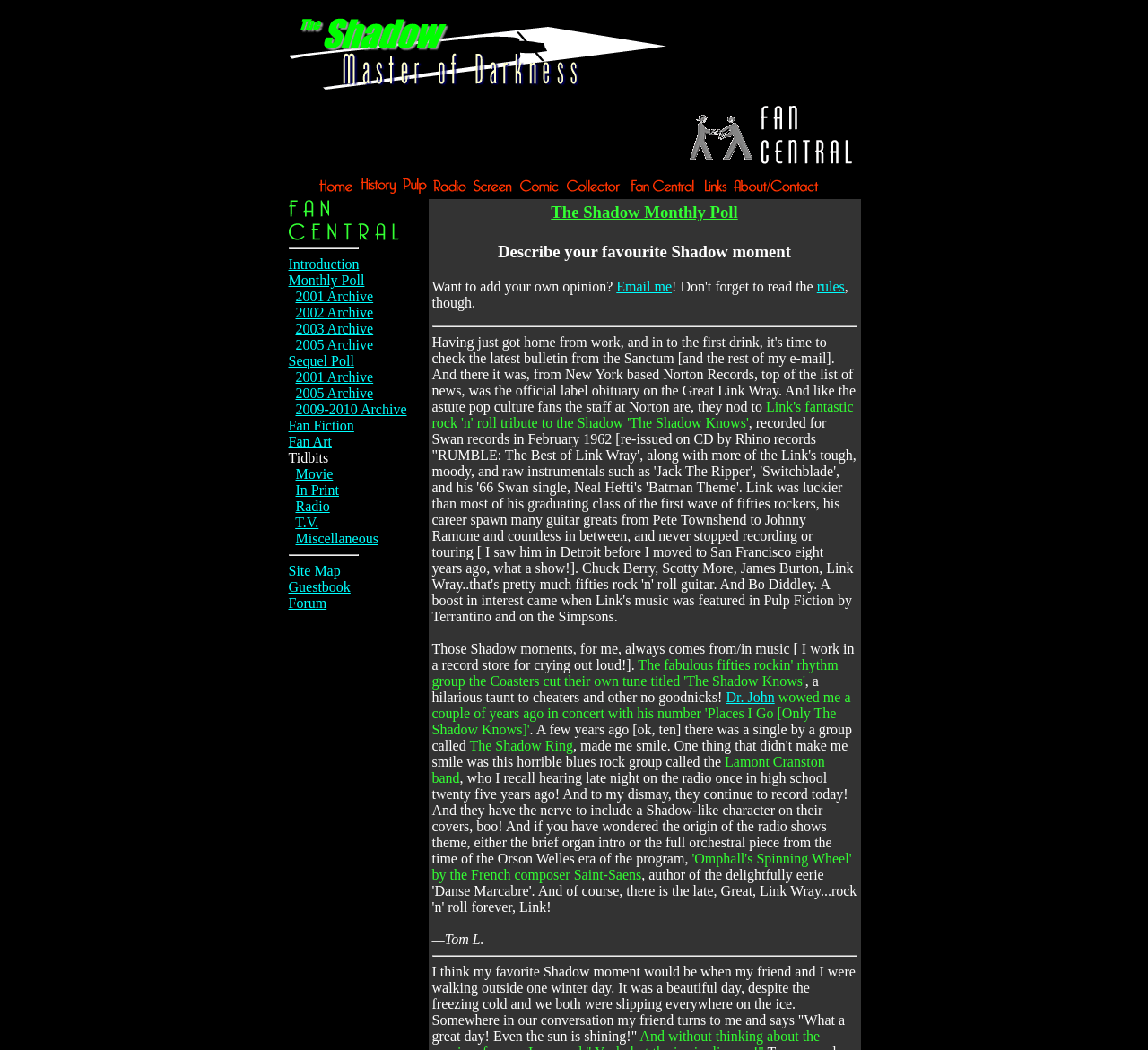Please specify the coordinates of the bounding box for the element that should be clicked to carry out this instruction: "Visit the Fan Fiction page". The coordinates must be four float numbers between 0 and 1, formatted as [left, top, right, bottom].

[0.251, 0.398, 0.308, 0.412]